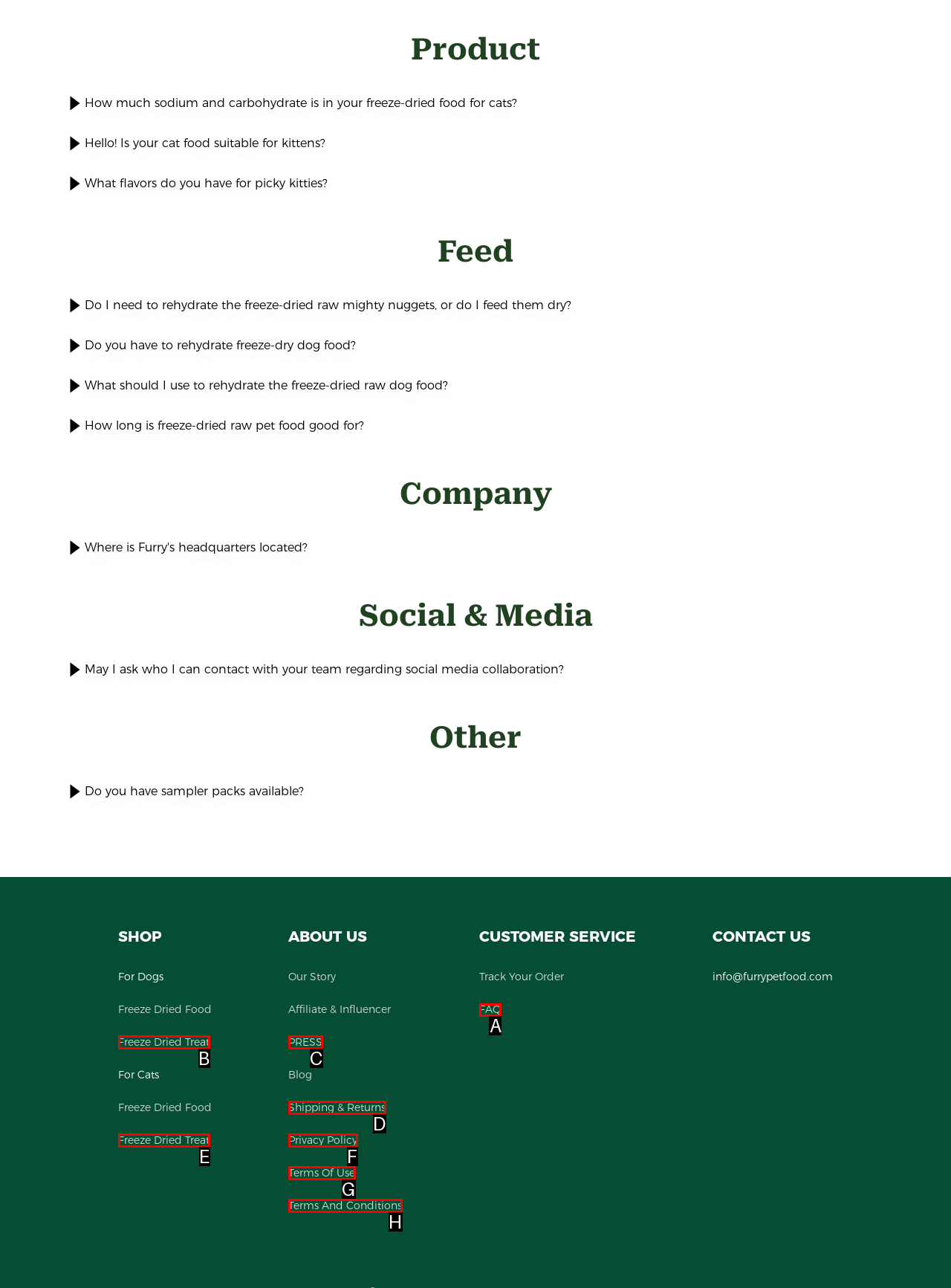Decide which UI element to click to accomplish the task: View 'FAQ'
Respond with the corresponding option letter.

A